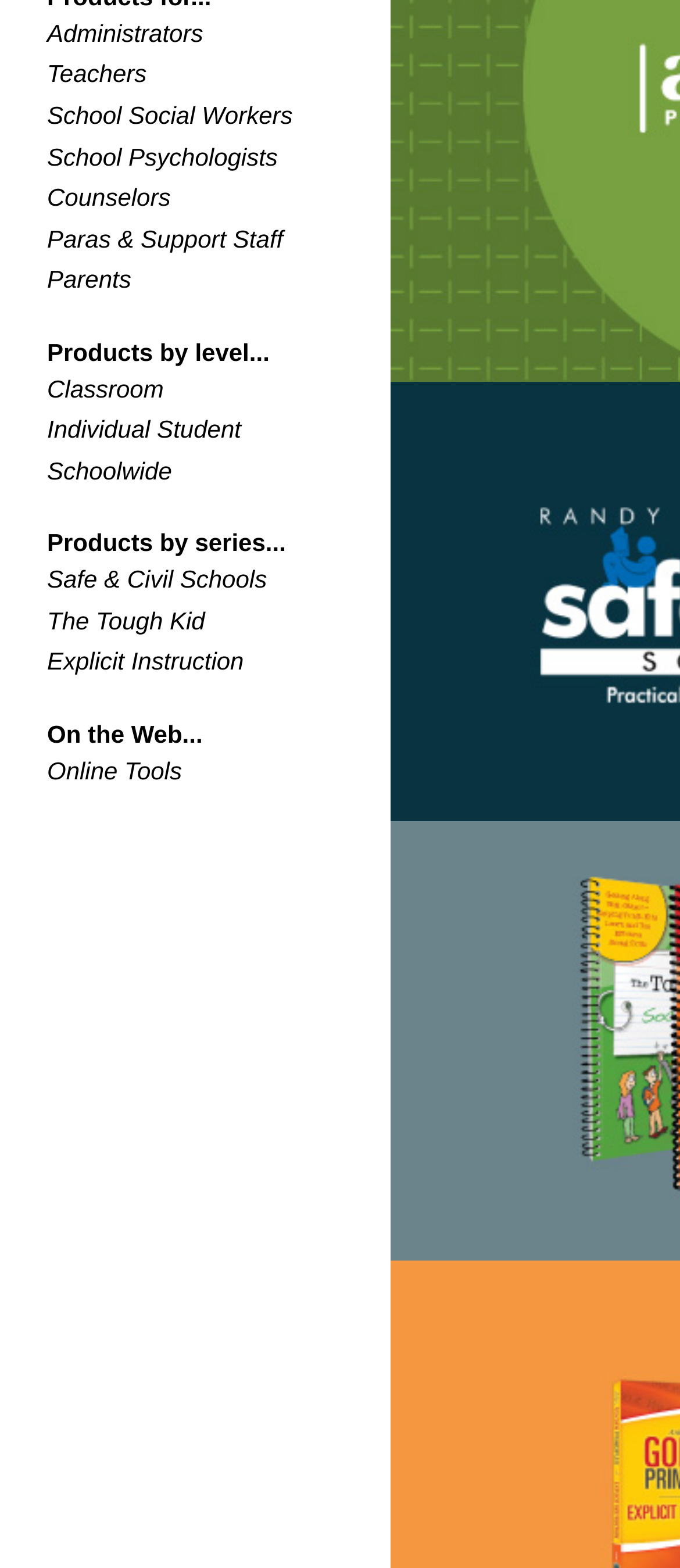Determine the bounding box for the UI element that matches this description: "Online Tools".

[0.069, 0.482, 0.267, 0.503]